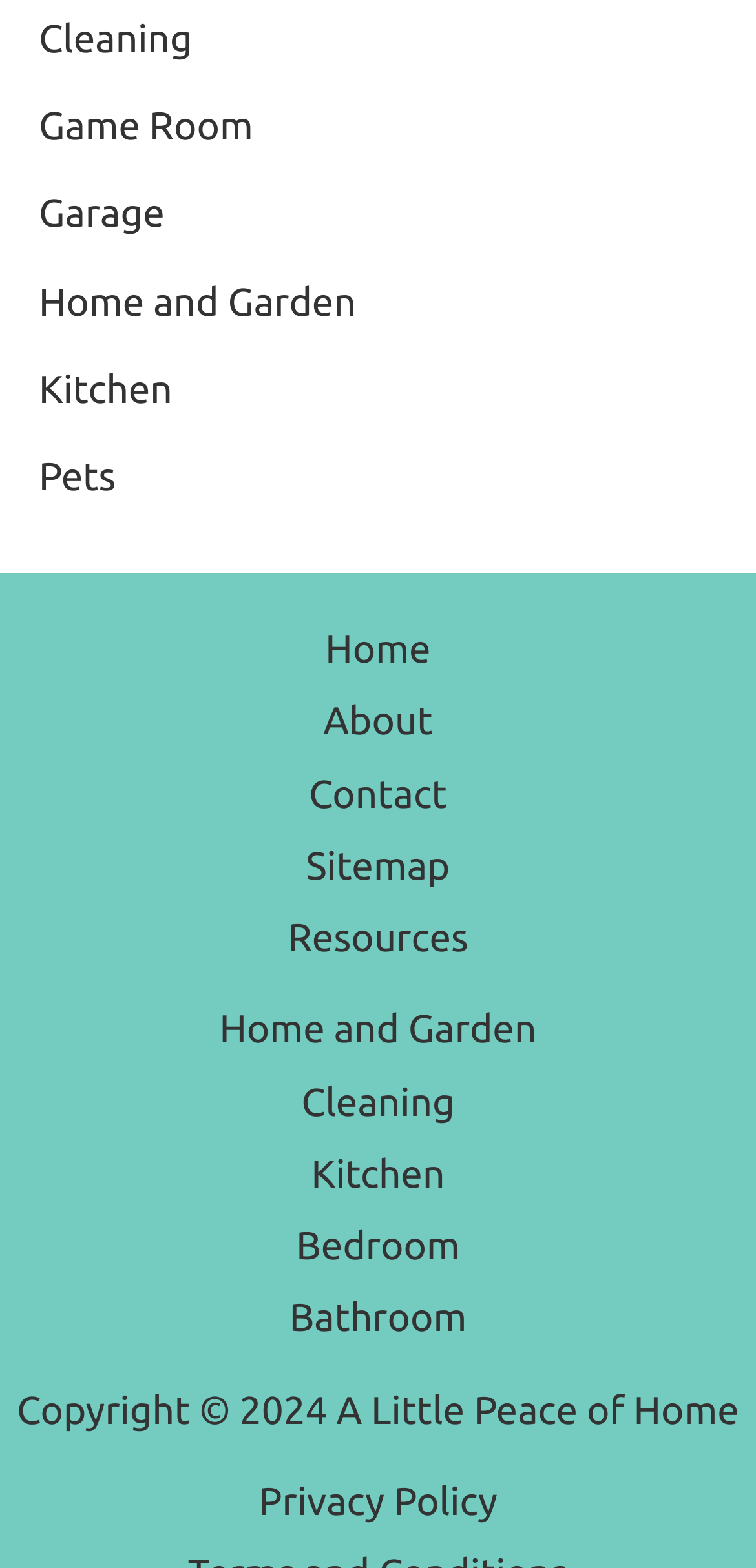Answer succinctly with a single word or phrase:
What is the last link in the footer widget?

Bathroom